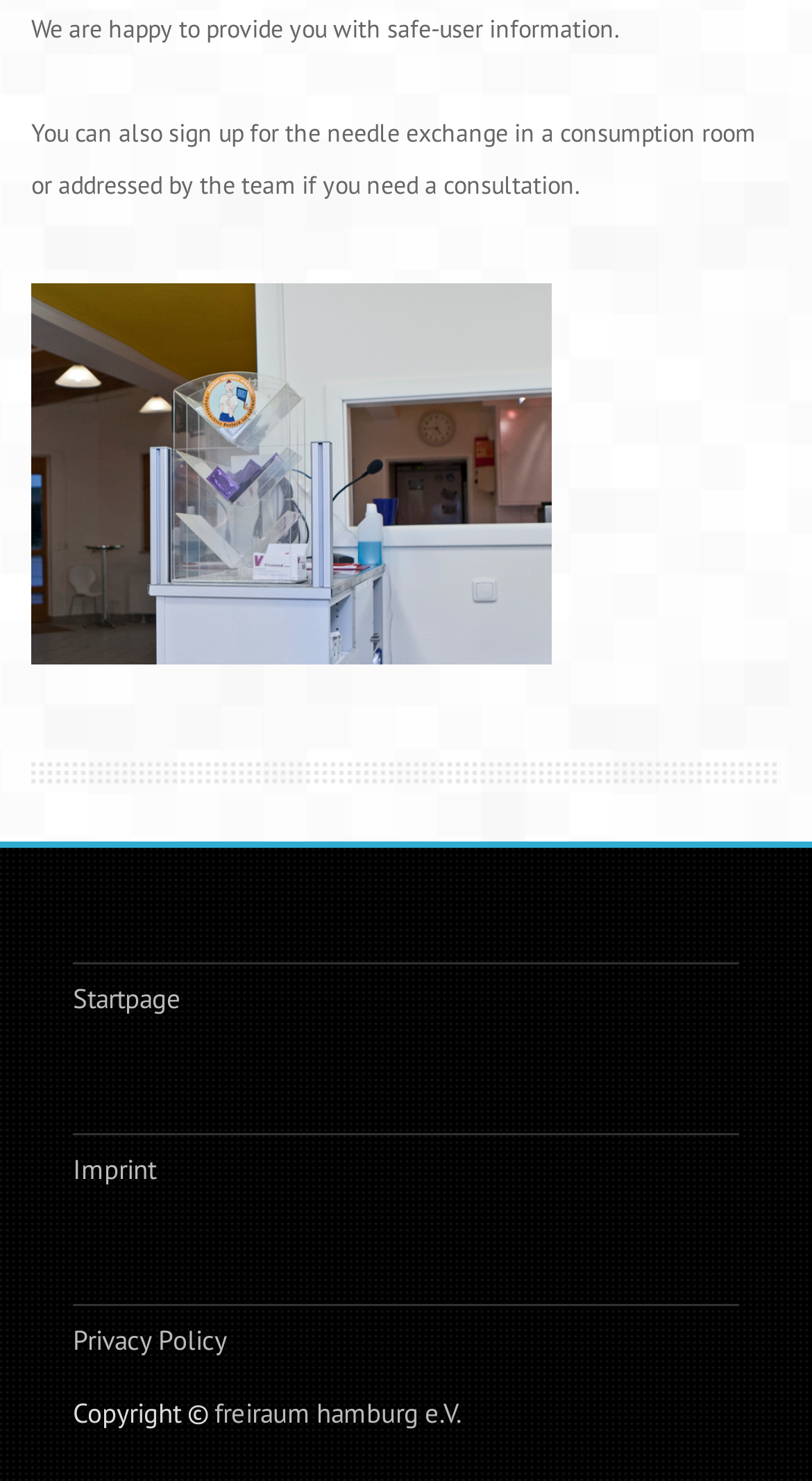Highlight the bounding box of the UI element that corresponds to this description: "Startpage".

[0.09, 0.663, 0.223, 0.687]